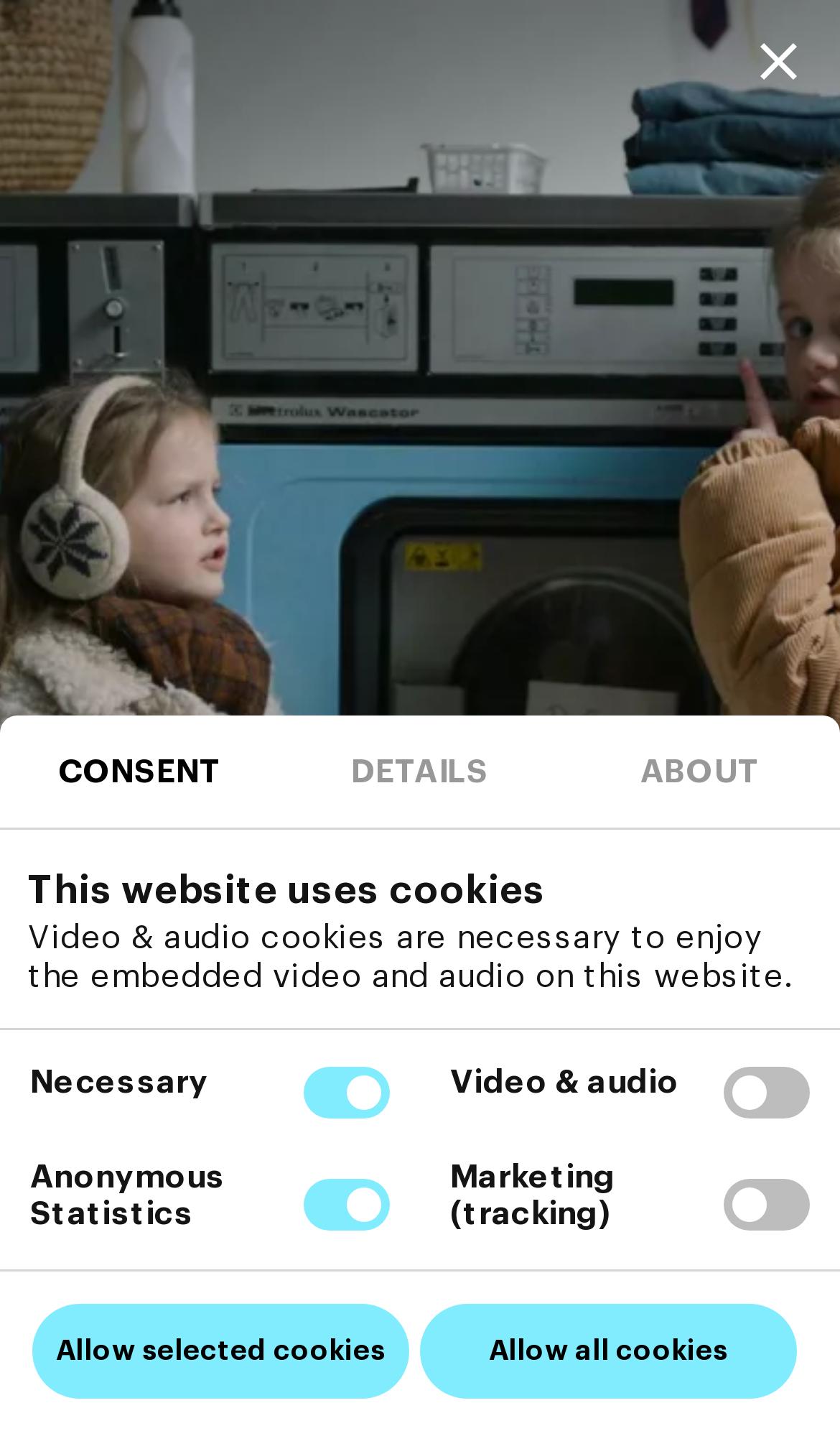Identify the coordinates of the bounding box for the element that must be clicked to accomplish the instruction: "Go to the 'Albert Serra' exhibition".

[0.0, 0.244, 1.0, 0.403]